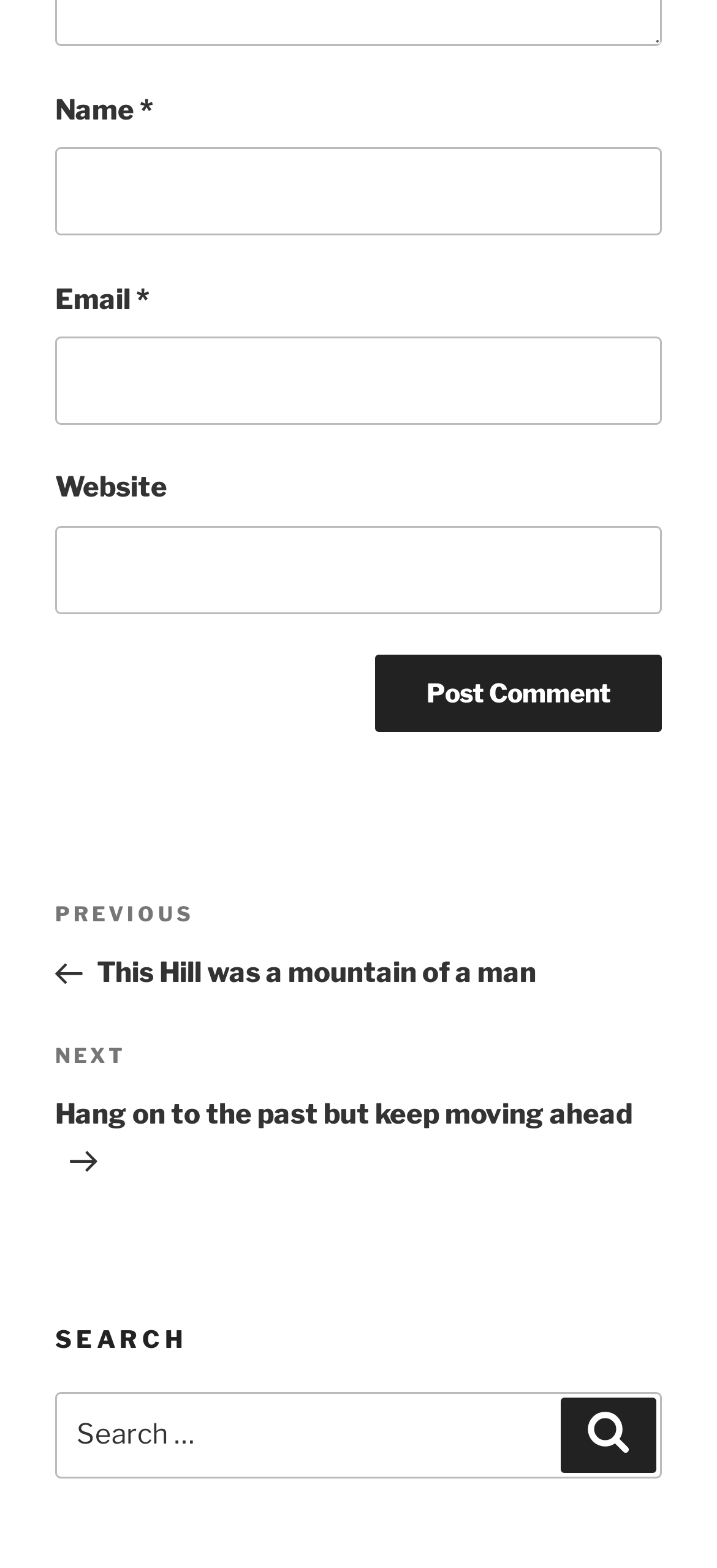Determine the bounding box coordinates of the UI element that matches the following description: "name="submit" value="Post Comment"". The coordinates should be four float numbers between 0 and 1 in the format [left, top, right, bottom].

[0.523, 0.418, 0.923, 0.467]